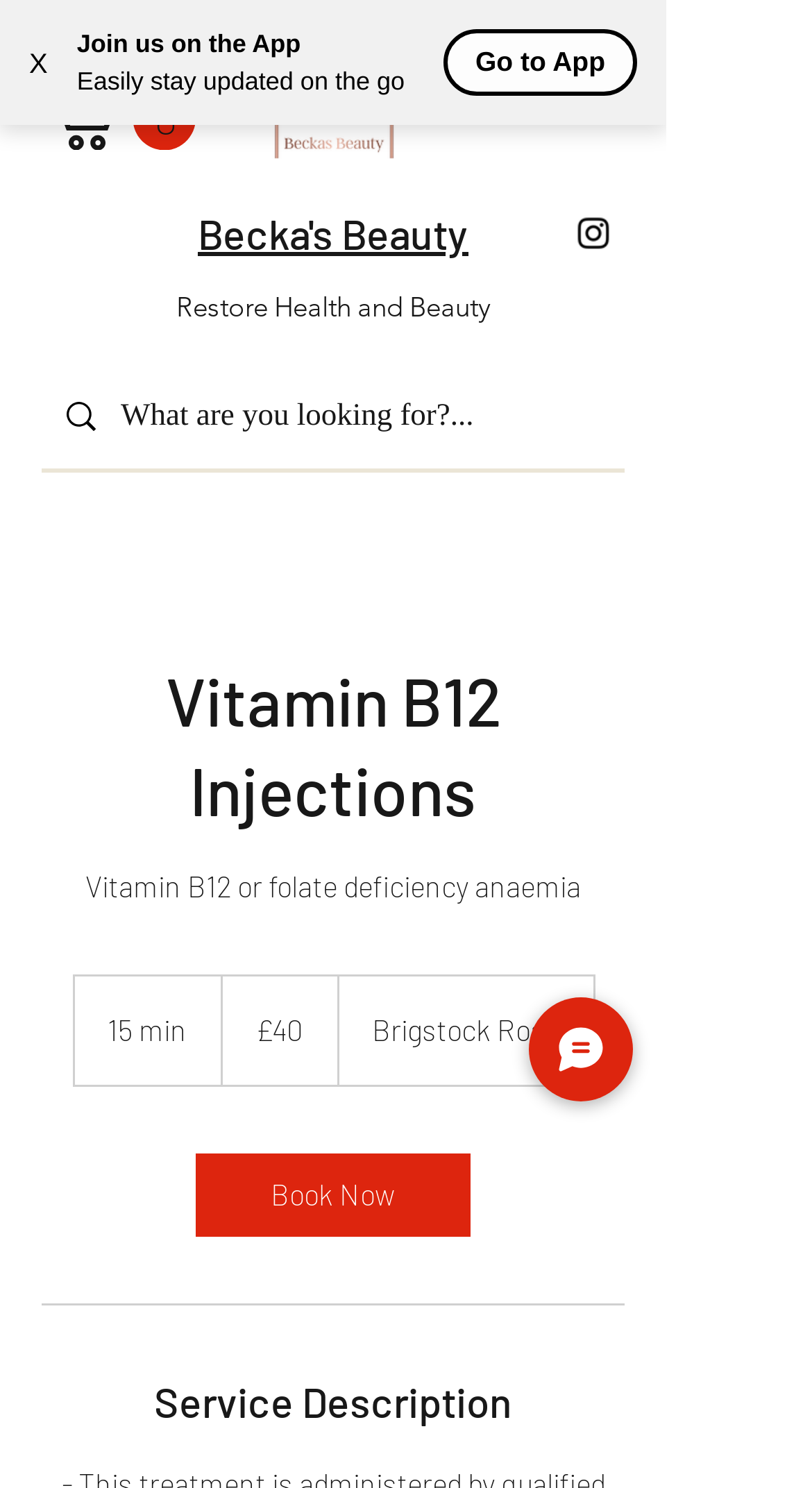Given the element description "aria-label="Instagram"" in the screenshot, predict the bounding box coordinates of that UI element.

[0.705, 0.143, 0.756, 0.171]